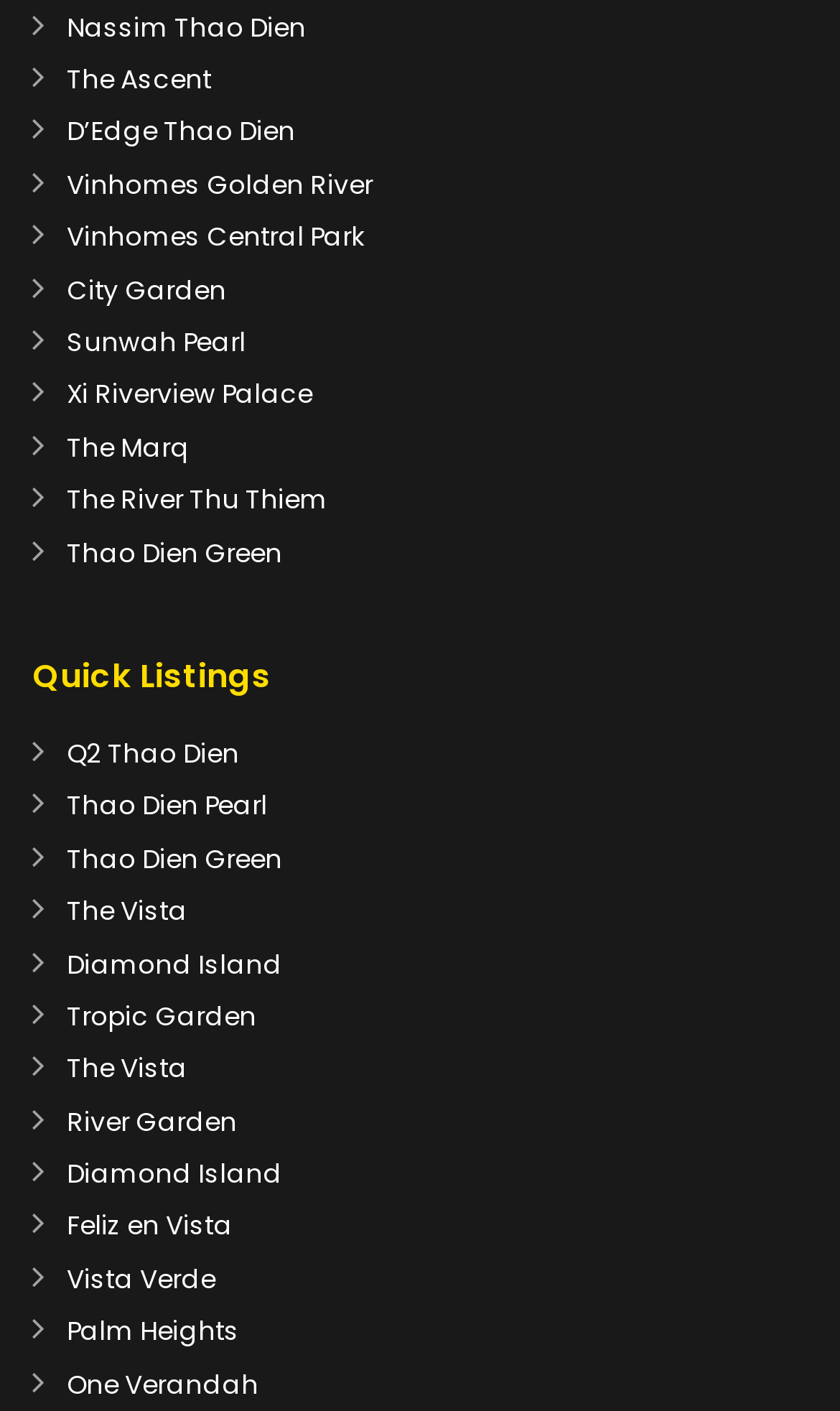Determine the bounding box coordinates for the clickable element required to fulfill the instruction: "Learn about The Vista". Provide the coordinates as four float numbers between 0 and 1, i.e., [left, top, right, bottom].

[0.079, 0.632, 0.223, 0.658]